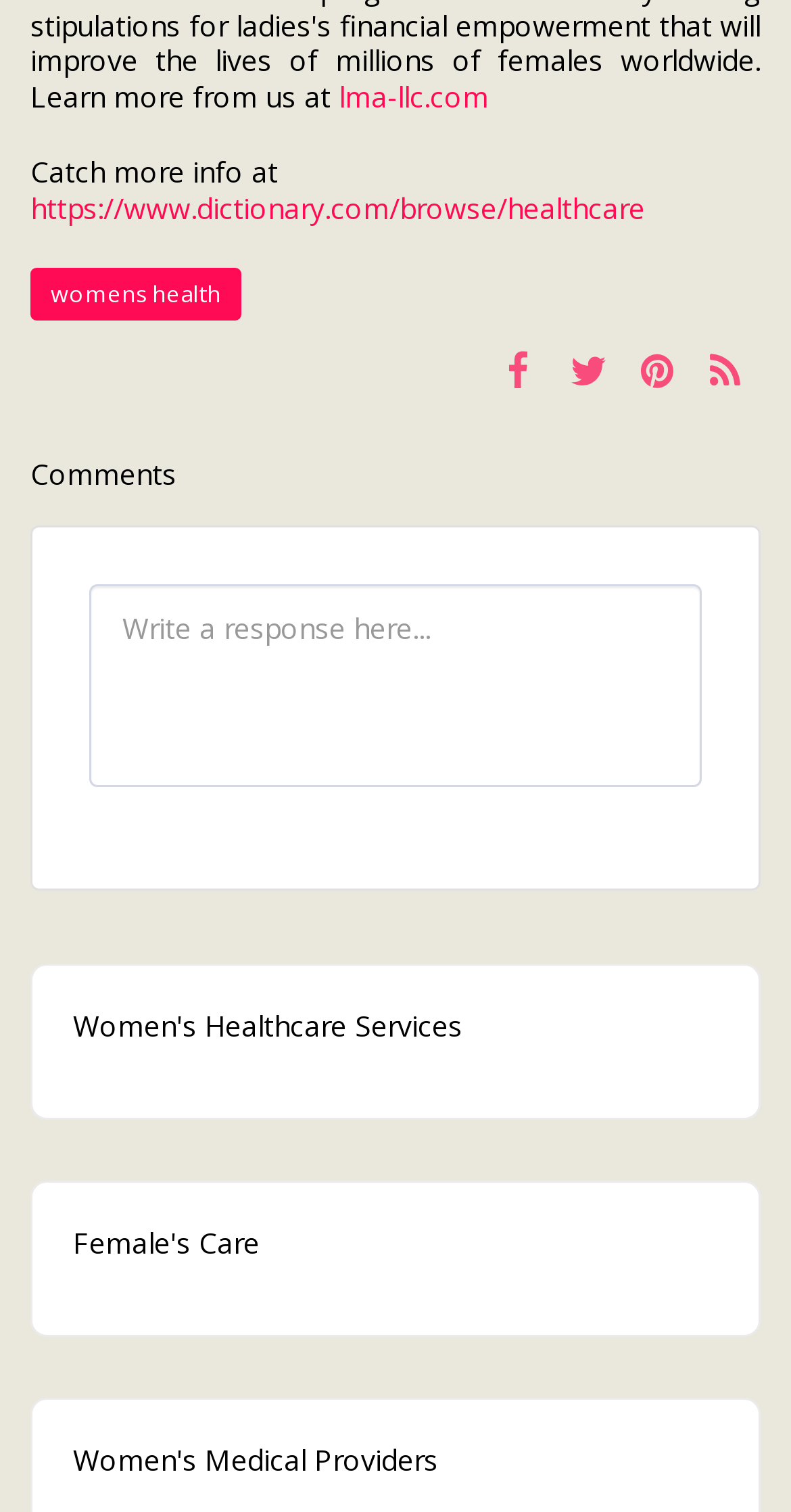Find the bounding box coordinates for the element described here: "title="Tweet"".

[0.699, 0.225, 0.786, 0.262]